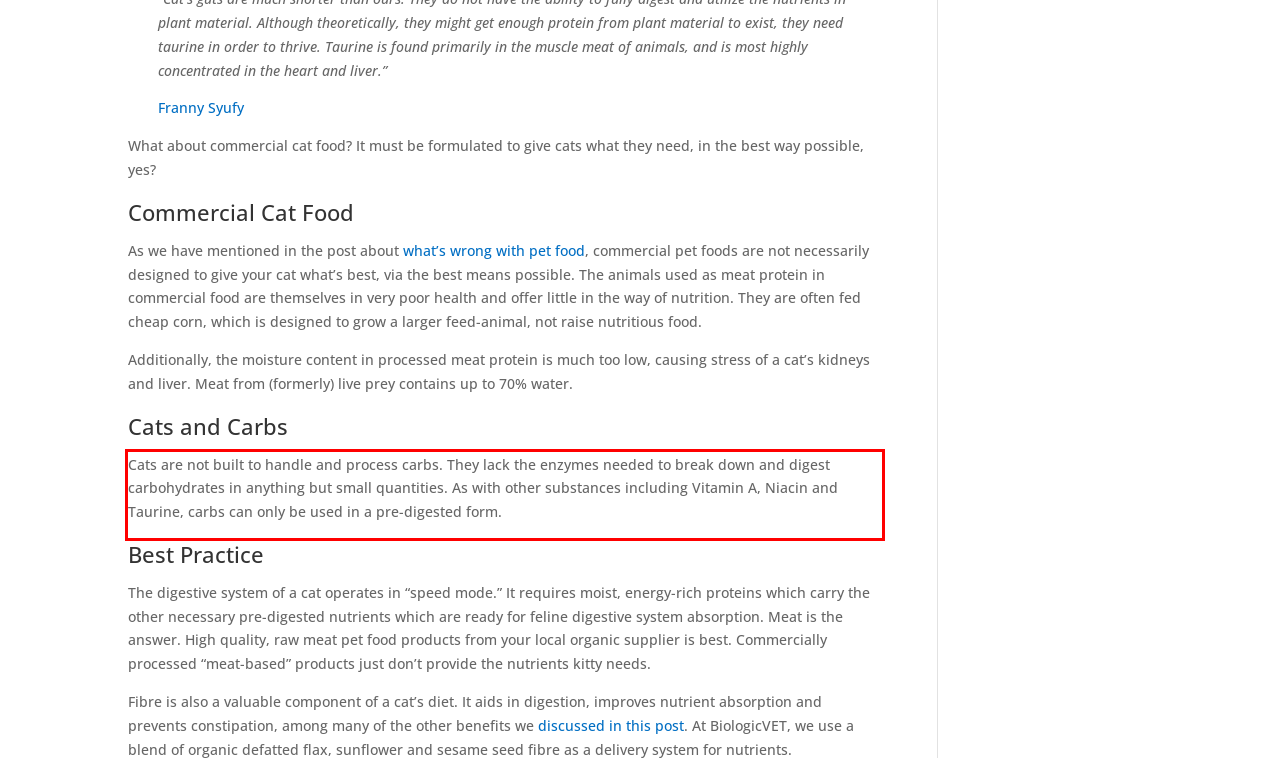Identify the text inside the red bounding box in the provided webpage screenshot and transcribe it.

Cats are not built to handle and process carbs. They lack the enzymes needed to break down and digest carbohydrates in anything but small quantities. As with other substances including Vitamin A, Niacin and Taurine, carbs can only be used in a pre-digested form.